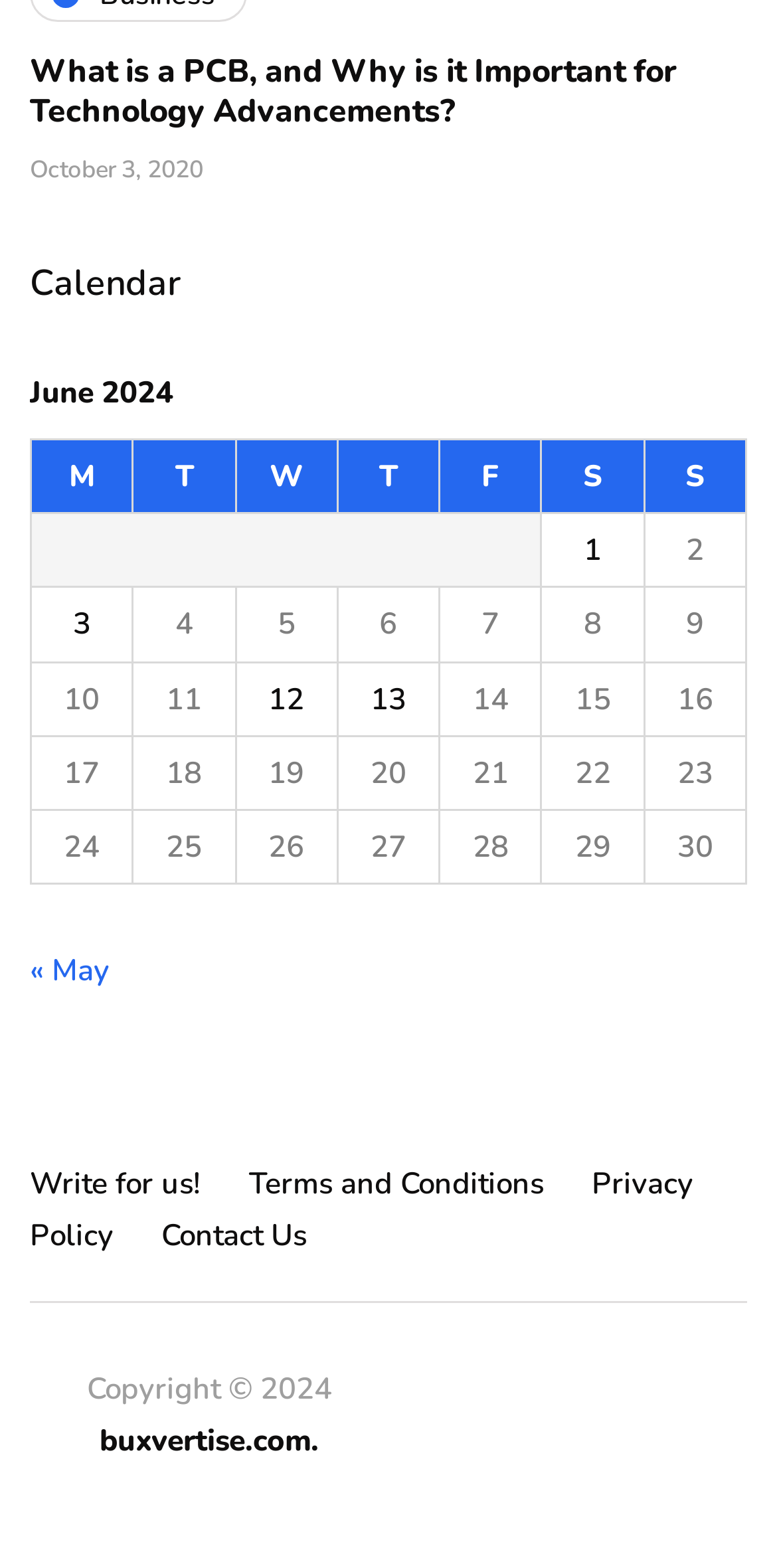How many gridcells are in the first row of the table?
From the image, provide a succinct answer in one word or a short phrase.

7